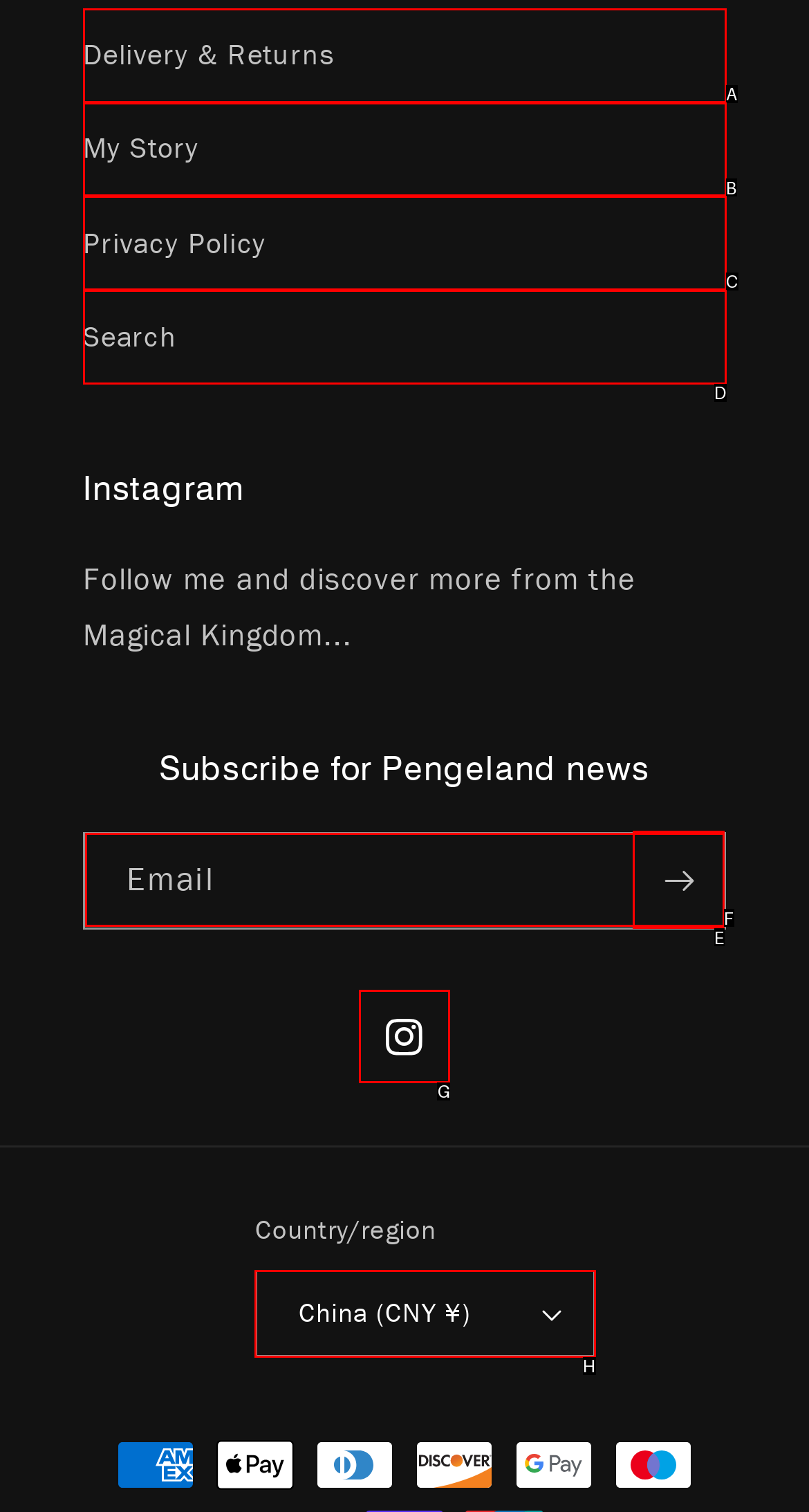From the available options, which lettered element should I click to complete this task: View August 2021?

None